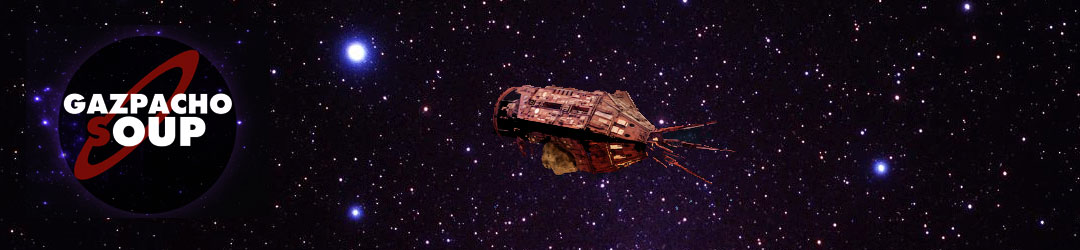What is the atmosphere of the image?
Give a detailed response to the question by analyzing the screenshot.

The image features a spacecraft resembling the Starbug from the cult classic series 'Red Dwarf', which is a sci-fi franchise, and a cosmic background filled with twinkling stars, creating a sense of vastness and exploration, all of which contribute to a sci-fi atmosphere.